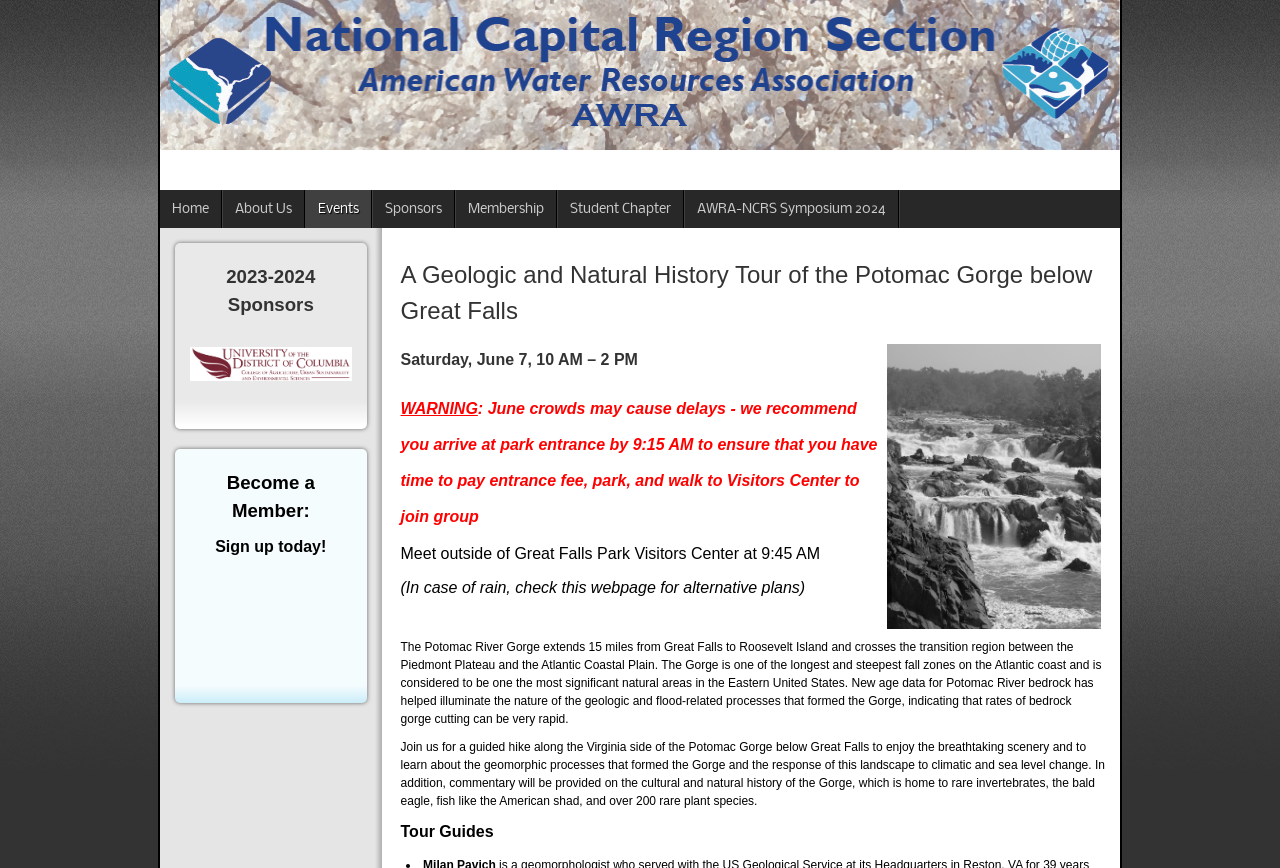Please locate the bounding box coordinates of the region I need to click to follow this instruction: "Click Home".

[0.125, 0.219, 0.173, 0.262]